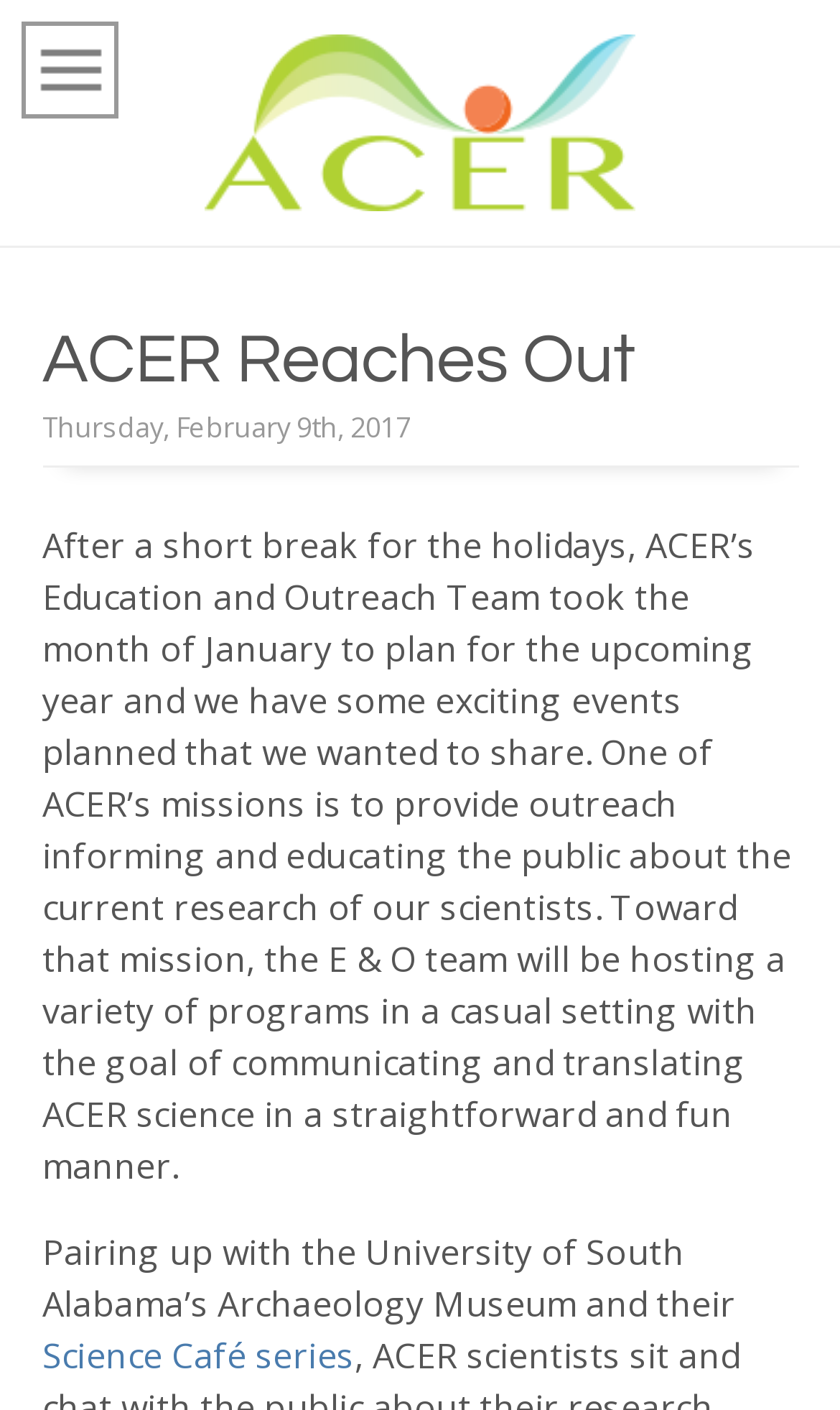Identify the bounding box of the UI component described as: "Cobalt.rs".

None